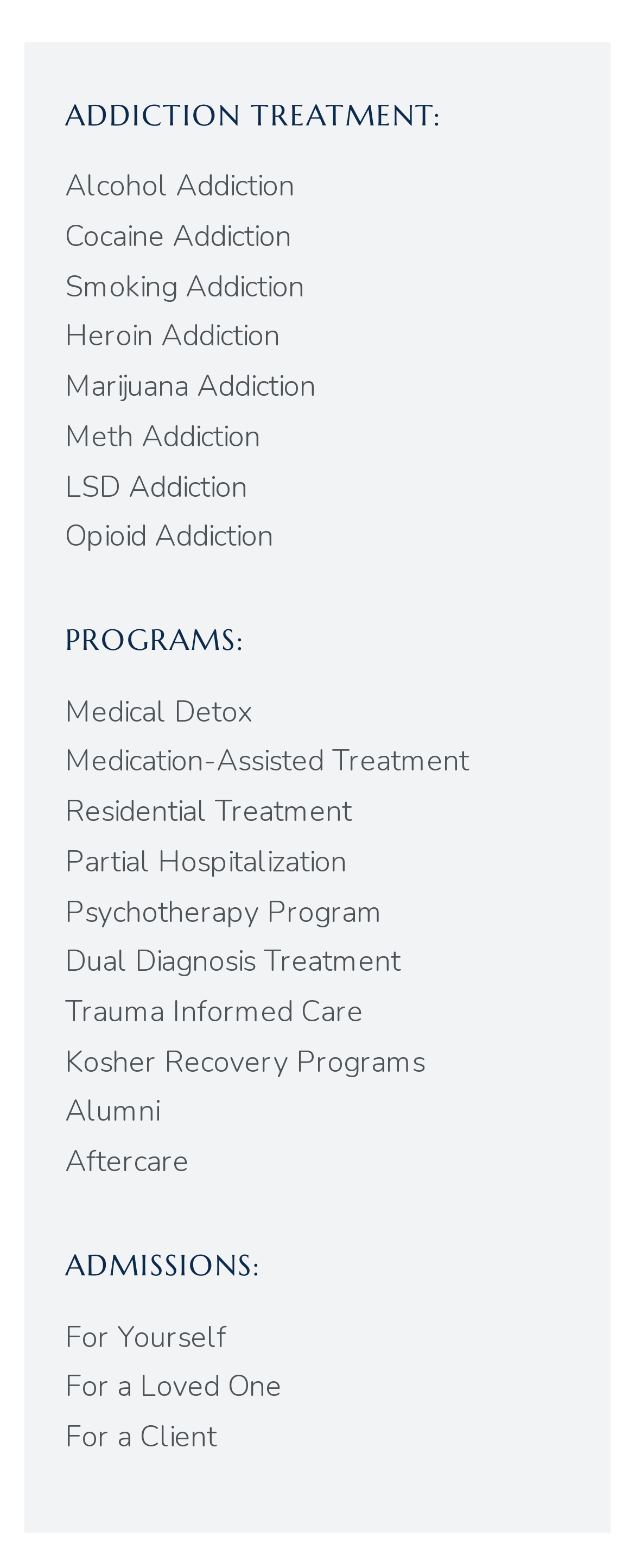Please find the bounding box coordinates of the element's region to be clicked to carry out this instruction: "Learn about alcohol addiction treatment".

[0.103, 0.106, 0.464, 0.131]